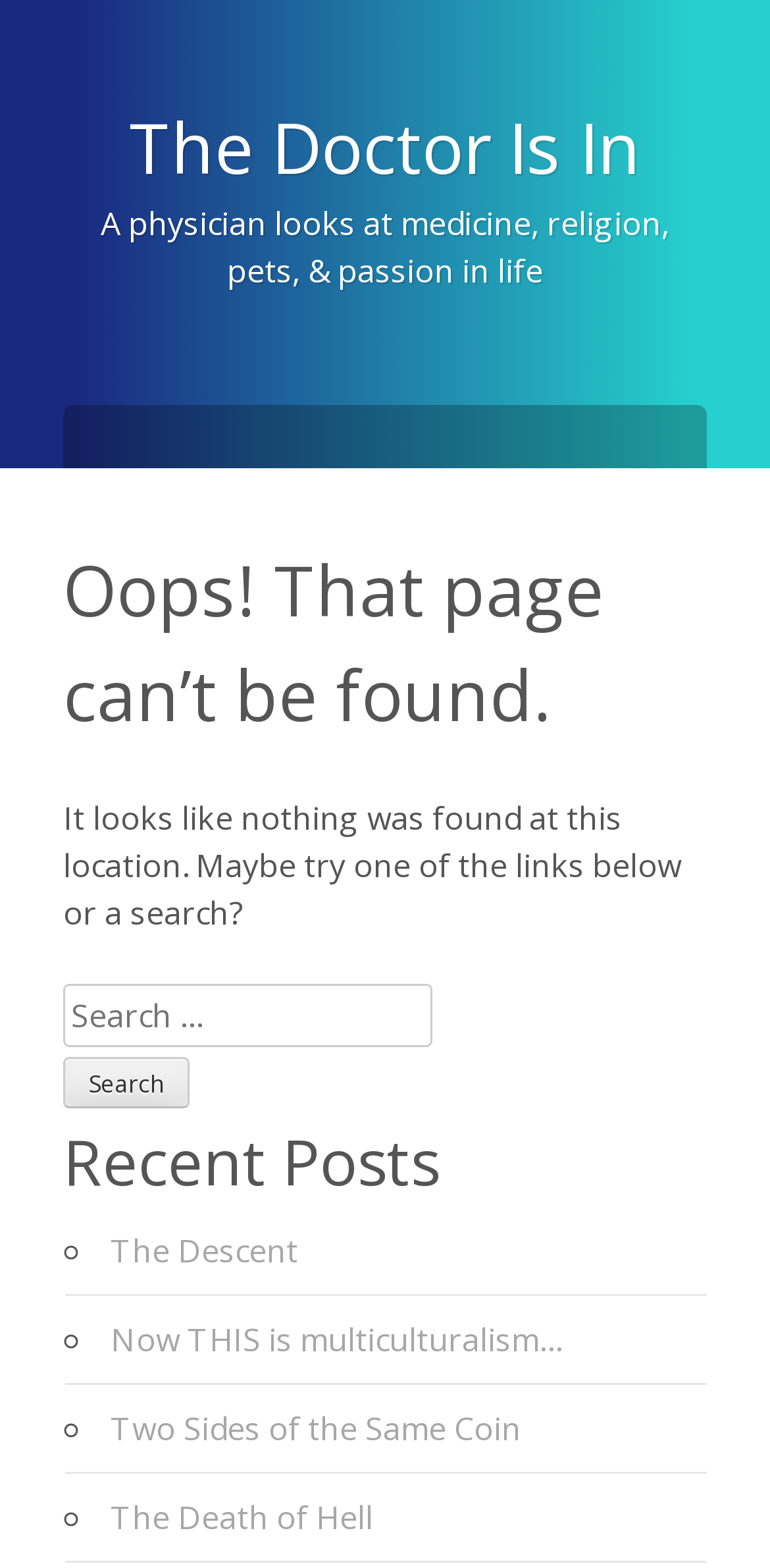What is the purpose of the search box?
Your answer should be a single word or phrase derived from the screenshot.

Search the website